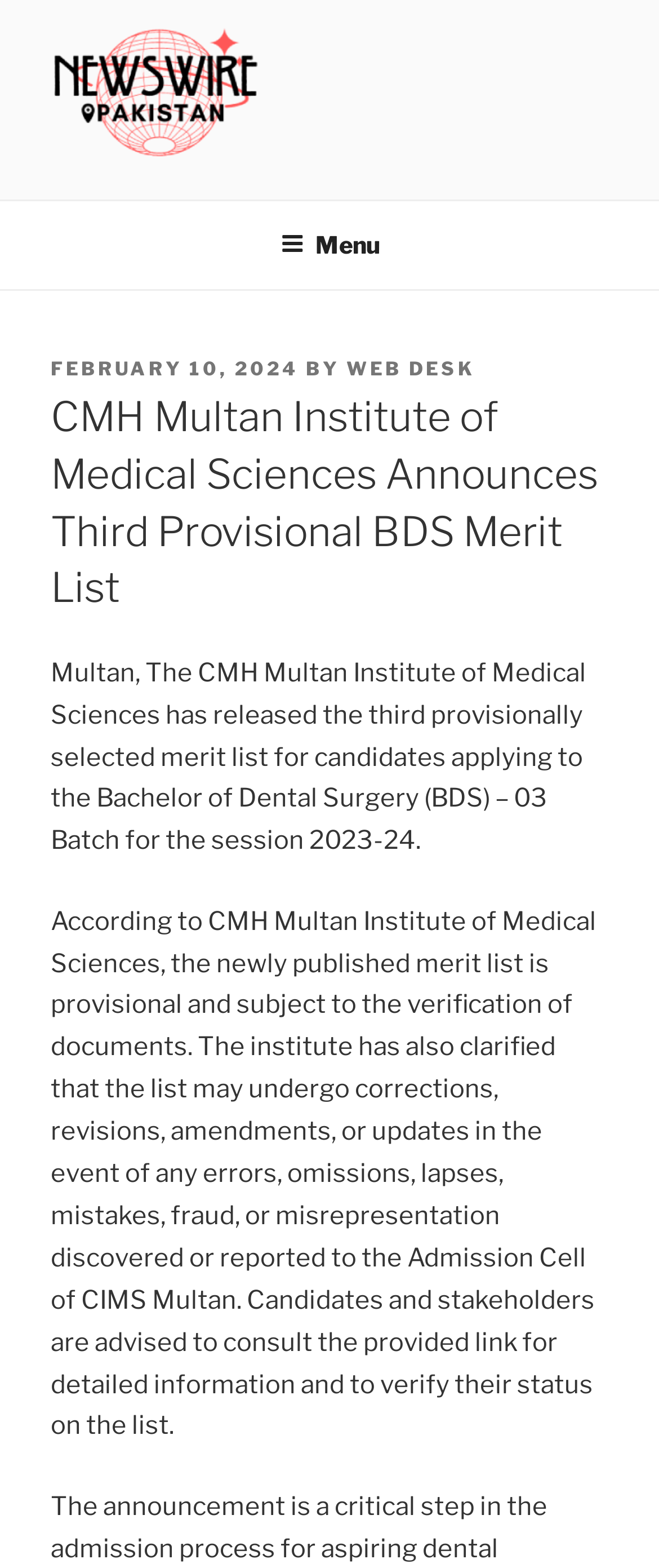Answer with a single word or phrase: 
Who is advised to consult the provided link?

Candidates and stakeholders